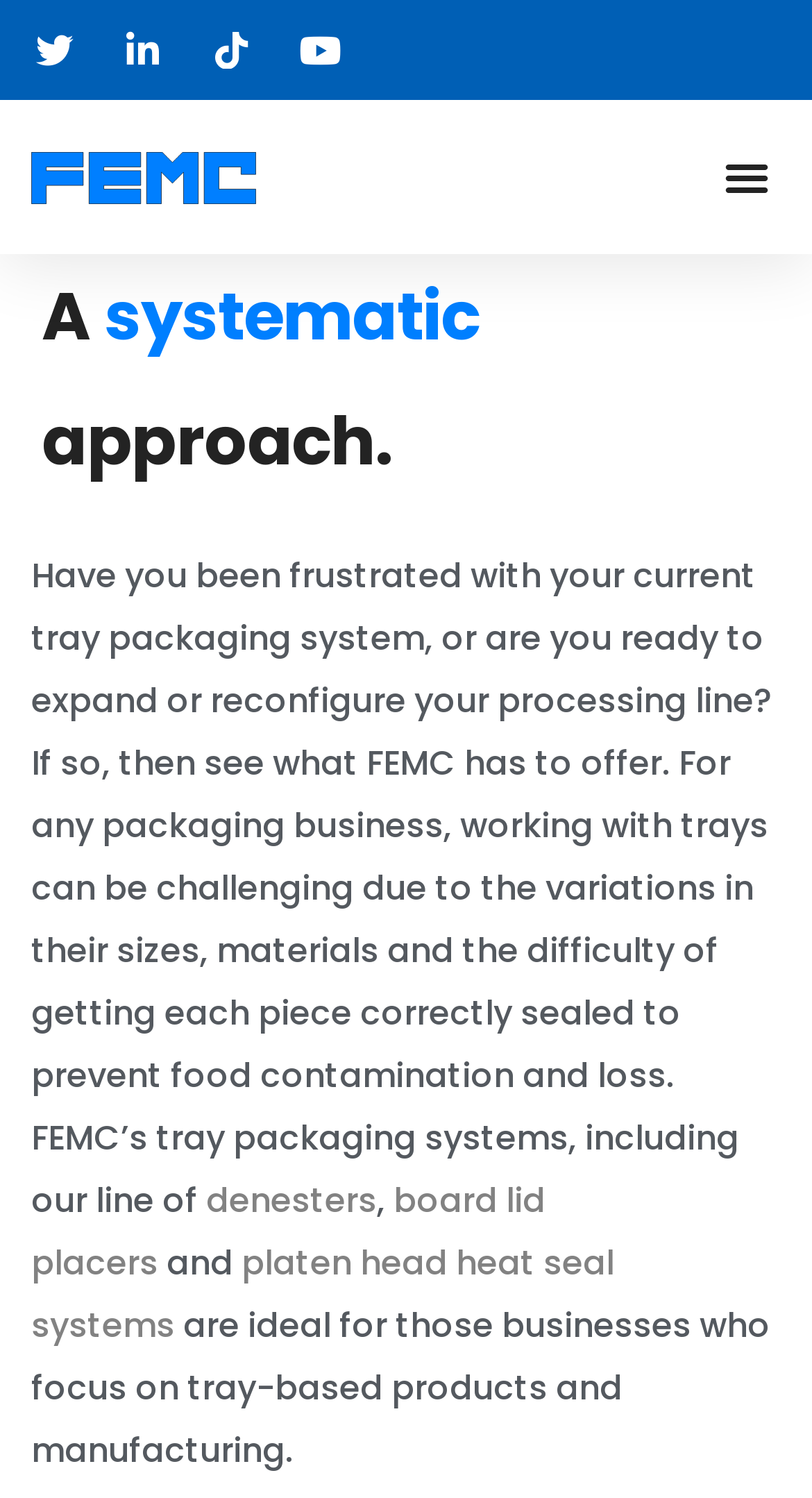Provide a one-word or short-phrase response to the question:
What is the purpose of FEMC's tray packaging systems?

For tray-based products